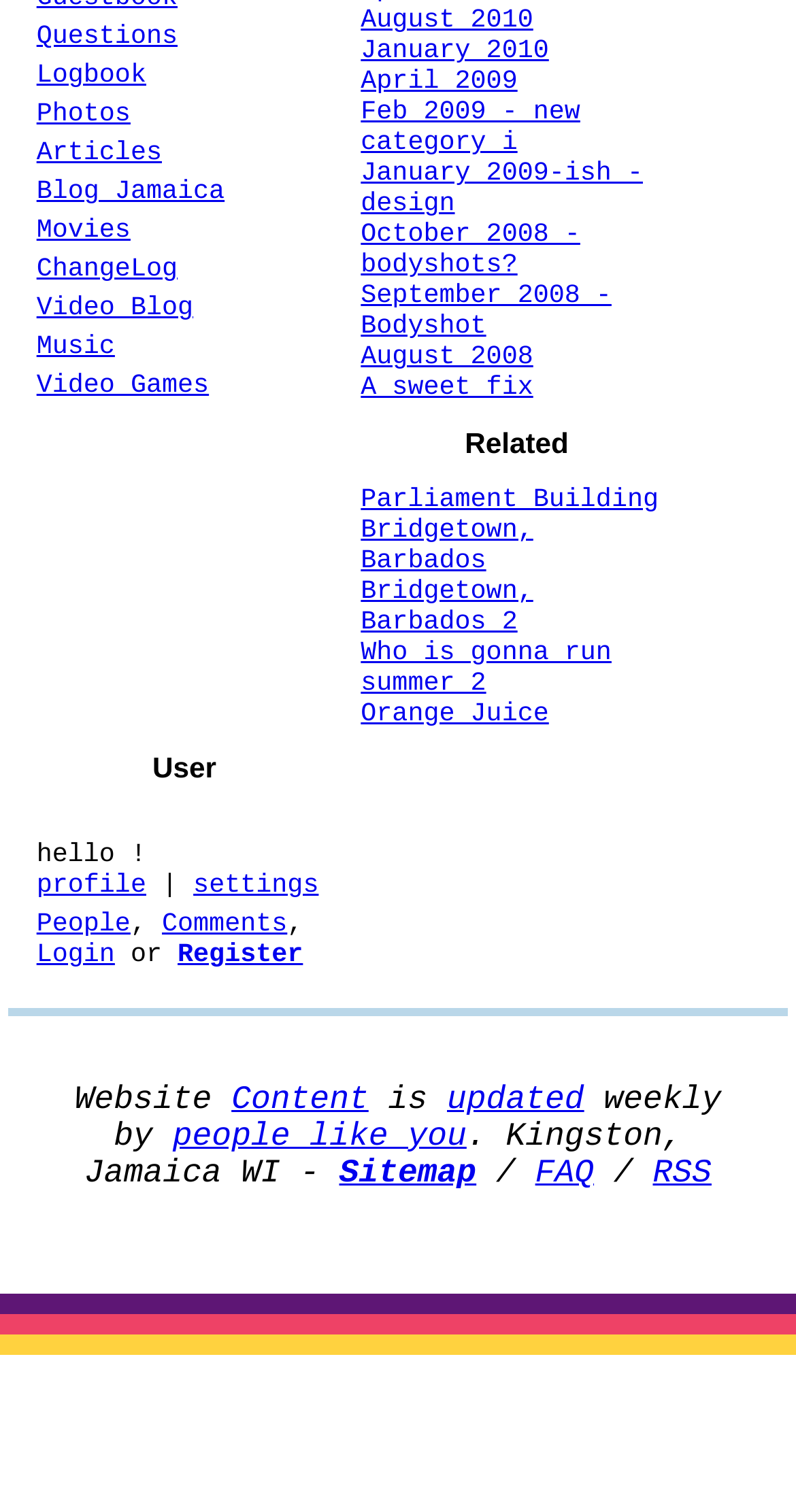Find the bounding box coordinates of the clickable area required to complete the following action: "Visit profile".

[0.046, 0.575, 0.184, 0.595]